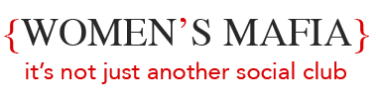Analyze the image and provide a detailed caption.

The image prominently features the brand name "WOMEN'S MAFIA," styled in an elegant font with the text encased in decorative brackets. Below, a tagline reads "it's not just another social club" in a contrasting red color, emphasizing the unique mission of the organization. This visual branding effectively conveys the essence of Women's Mafia as a vibrant community that goes beyond typical social club experiences, inviting members to engage in a dynamic culture of fashion, beauty, and creative events. Overall, the design is modern and appealing, reflecting the brand's commitment to inclusivity and empowerment for women.